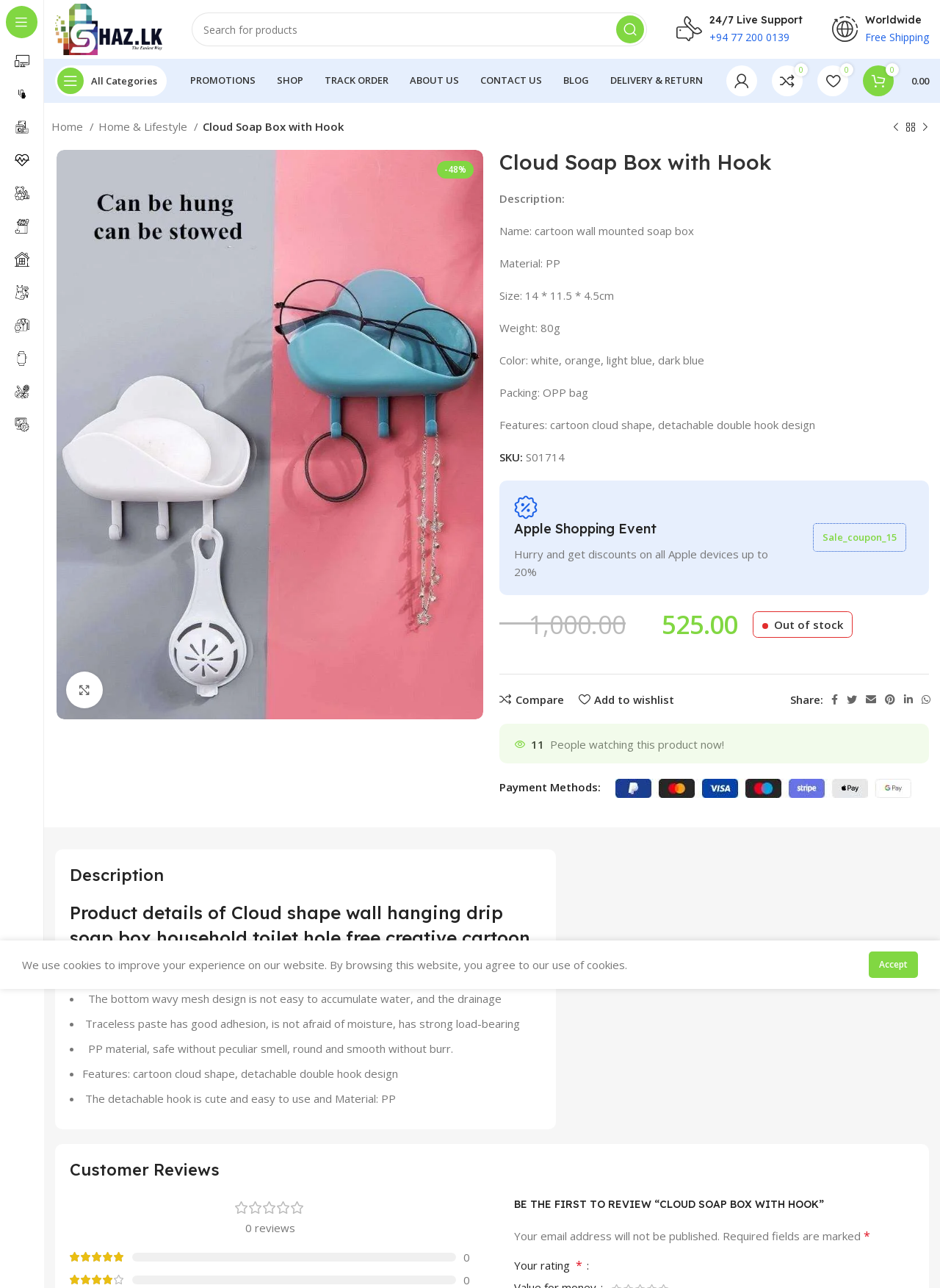Provide the bounding box coordinates for the UI element that is described as: "Pricing".

None